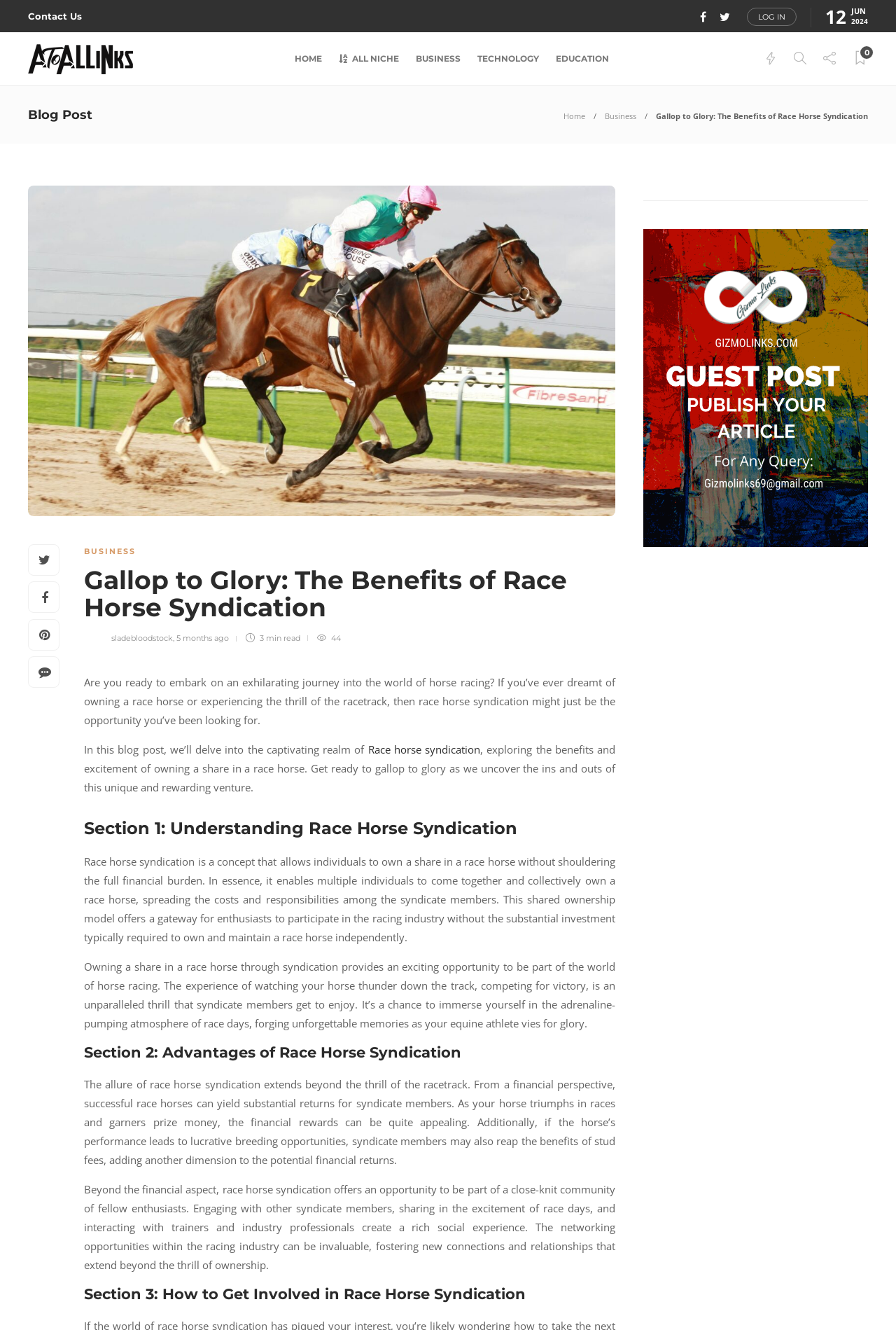Describe the entire webpage, focusing on both content and design.

This webpage is about Gallop to Glory, a blog post discussing the benefits of race horse syndication. At the top, there is a navigation menu with links to "Contact Us", "LOG IN", and social media icons. On the right side, there is a date display showing "12 JUN 2024". 

Below the navigation menu, there is a header section with a logo of "AtoAllinks" and a set of links to different sections of the website, including "HOME", "ALL NICHE", "BUSINESS", "TECHNOLOGY", and "EDUCATION". 

The main content of the webpage is divided into sections. The first section is an introduction to the blog post, with a heading "Blog Post" and a brief summary of the article. There is also a large image related to horse racing.

The main article is divided into three sections: "Understanding Race Horse Syndication", "Advantages of Race Horse Syndication", and "How to Get Involved in Race Horse Syndication". Each section has a heading and several paragraphs of text discussing the topic. The text is accompanied by social media links and icons.

At the bottom of the webpage, there is a separator line and a link to "https://www.gizmolinks.com/" with an associated image.